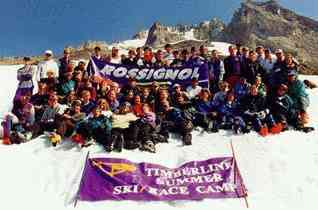What time of year are the campers enjoying their skiing experience?
Offer a detailed and exhaustive answer to the question.

The answer can be found in the caption, which mentions 'summer skiing experience' and 'summer months', indicating that the campers are enjoying their skiing experience during the summer season.